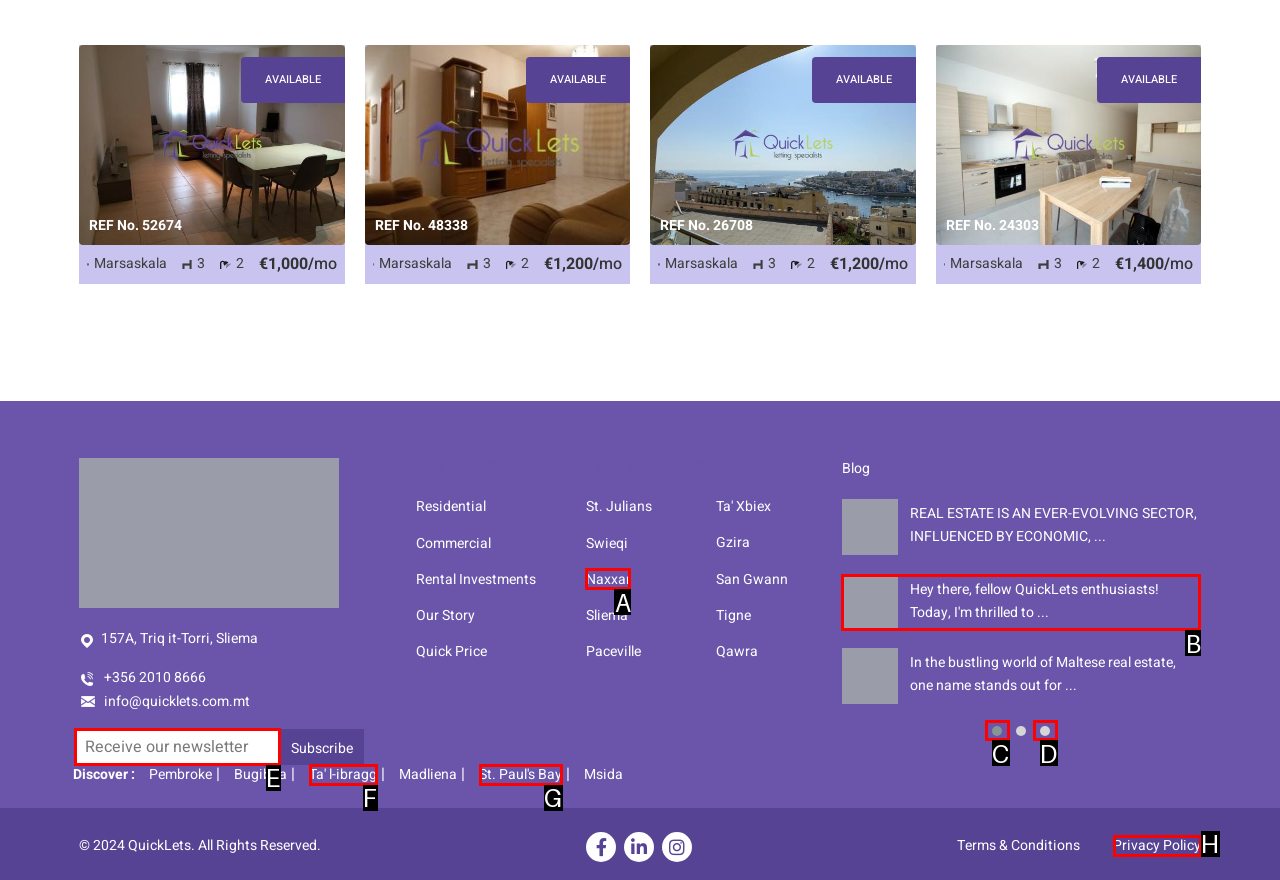Based on the given description: name="subscriber_email" placeholder="Receive our newsletter", identify the correct option and provide the corresponding letter from the given choices directly.

E